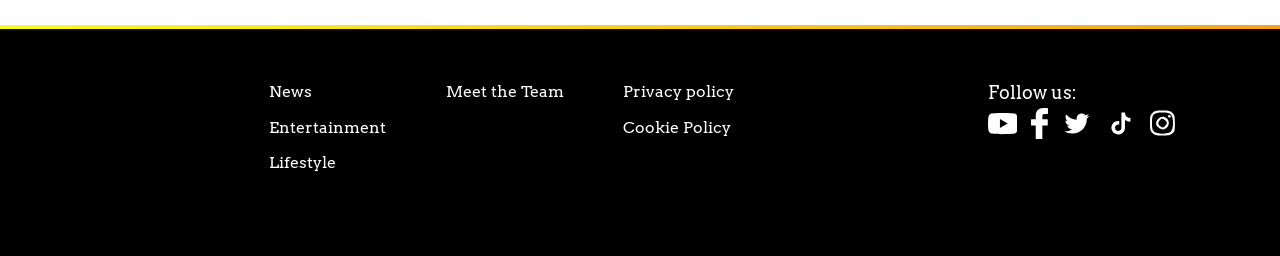Identify the bounding box coordinates of the clickable region to carry out the given instruction: "Follow us on Youtube".

[0.771, 0.422, 0.795, 0.543]